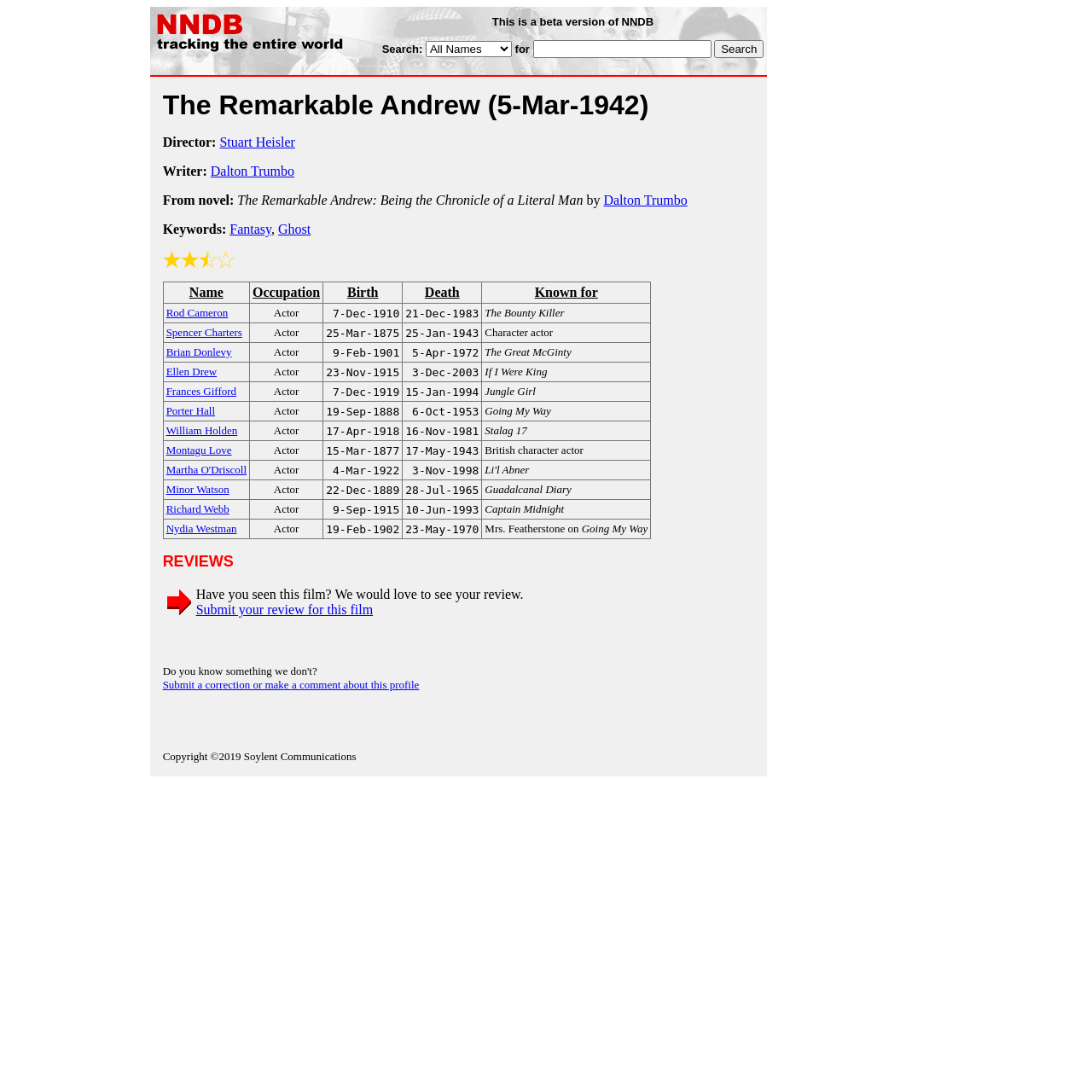Give a comprehensive overview of the webpage, including key elements.

The webpage is about the movie "The Remarkable Andrew" released on March 5, 1942, directed by Stuart Heisler and written by Dalton Trumbo. The page is divided into two main sections. 

At the top, there is a search bar with a label "NNDB" and a dropdown menu. Below the search bar, there is a table with a heading "The Remarkable Andrew" that displays information about the movie, including its director, writer, and keywords. 

The main section of the page is a table with multiple rows, each containing information about a person related to the movie. The table has five columns: "Name", "Occupation", "Birth", "Death", and "Known for". Each row displays information about a different person, including their name, occupation, birth and death dates, and what they are known for. There are four rows in total, each featuring a different person: Rod Cameron, Spencer Charters, Brian Donlevy, and Ellen Drew. 

There are also several links and images scattered throughout the page, including links to the director and writer's names, as well as images that appear to be icons or buttons.